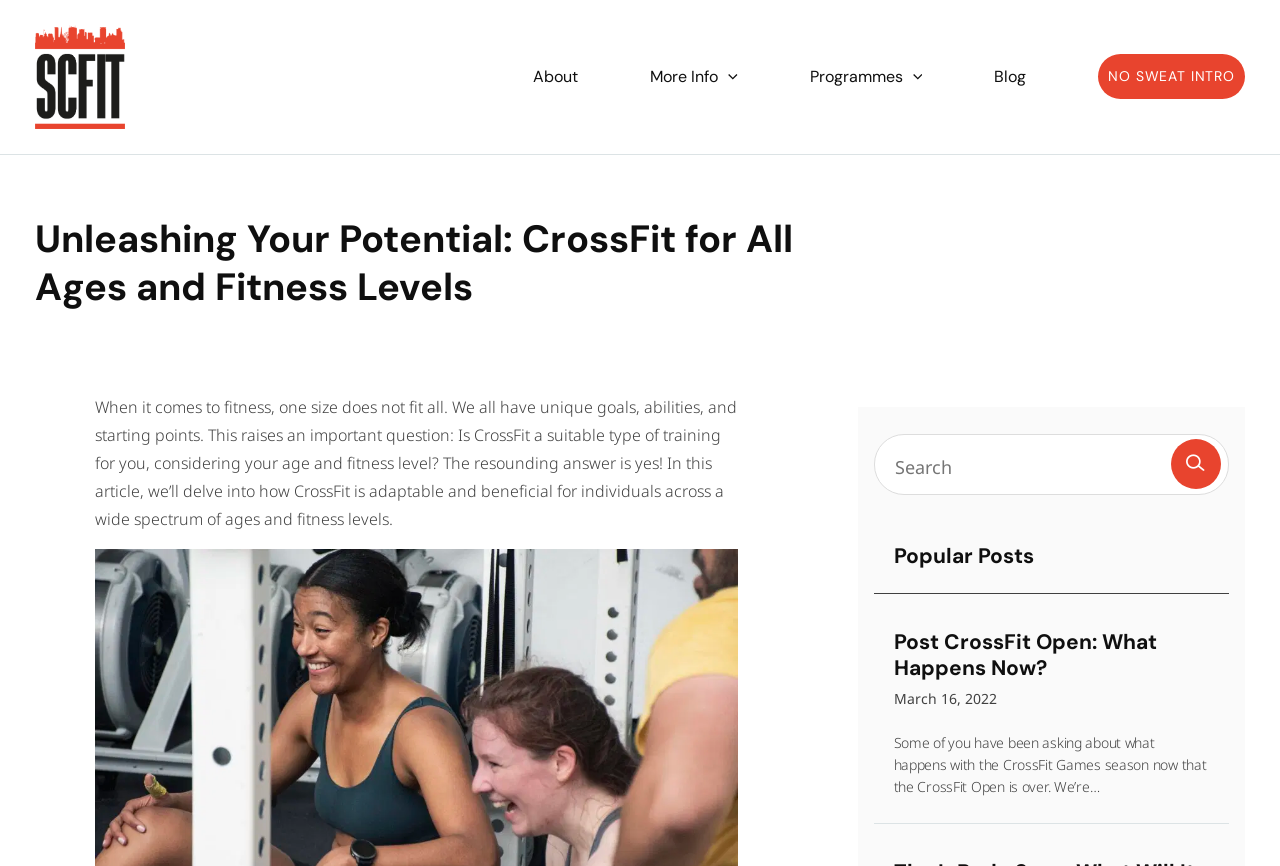How many navigation links are there?
Examine the image and provide an in-depth answer to the question.

The navigation links can be found in the navigation section at the top of the webpage. There are 5 links: 'About', 'More Info Menu Toggle', 'Programmes Menu Toggle', 'Blog', and 'NO SWEAT INTRO'.